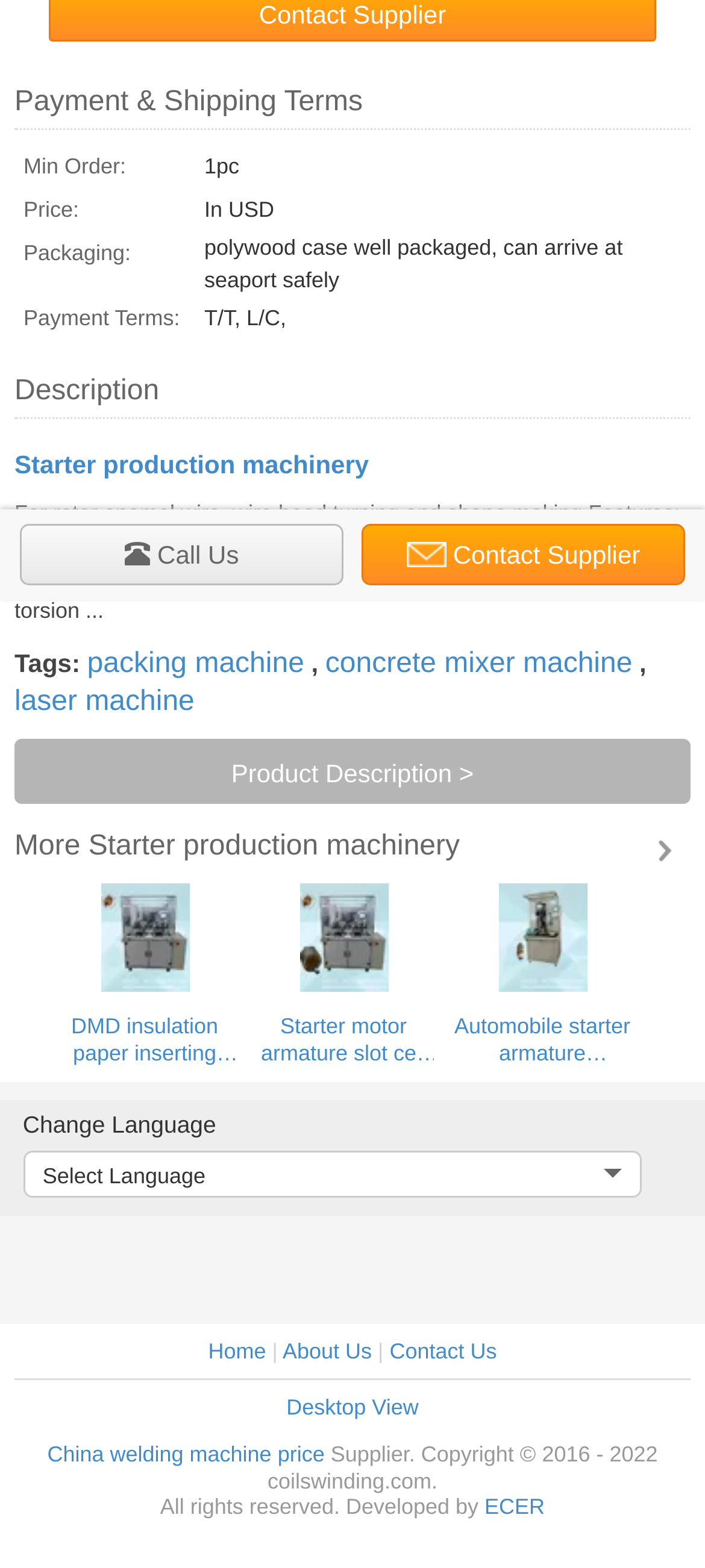Show the bounding box coordinates for the HTML element described as: "Top".

None